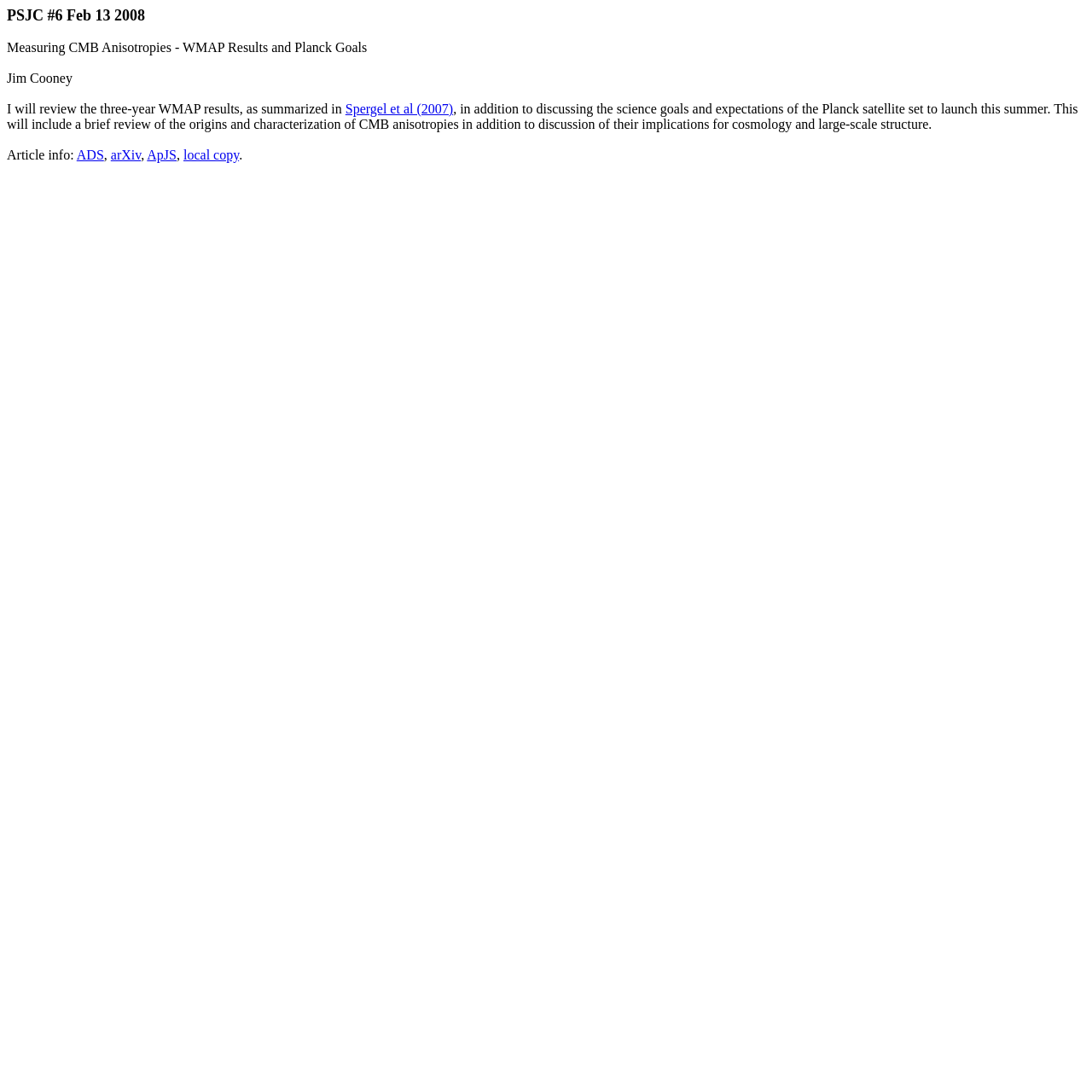What are the options to access the article?
Please provide an in-depth and detailed response to the question.

The links 'ADS', 'arXiv', 'ApJS', and 'local copy' are provided below the 'Article info:' text, indicating that these are the options to access the article.